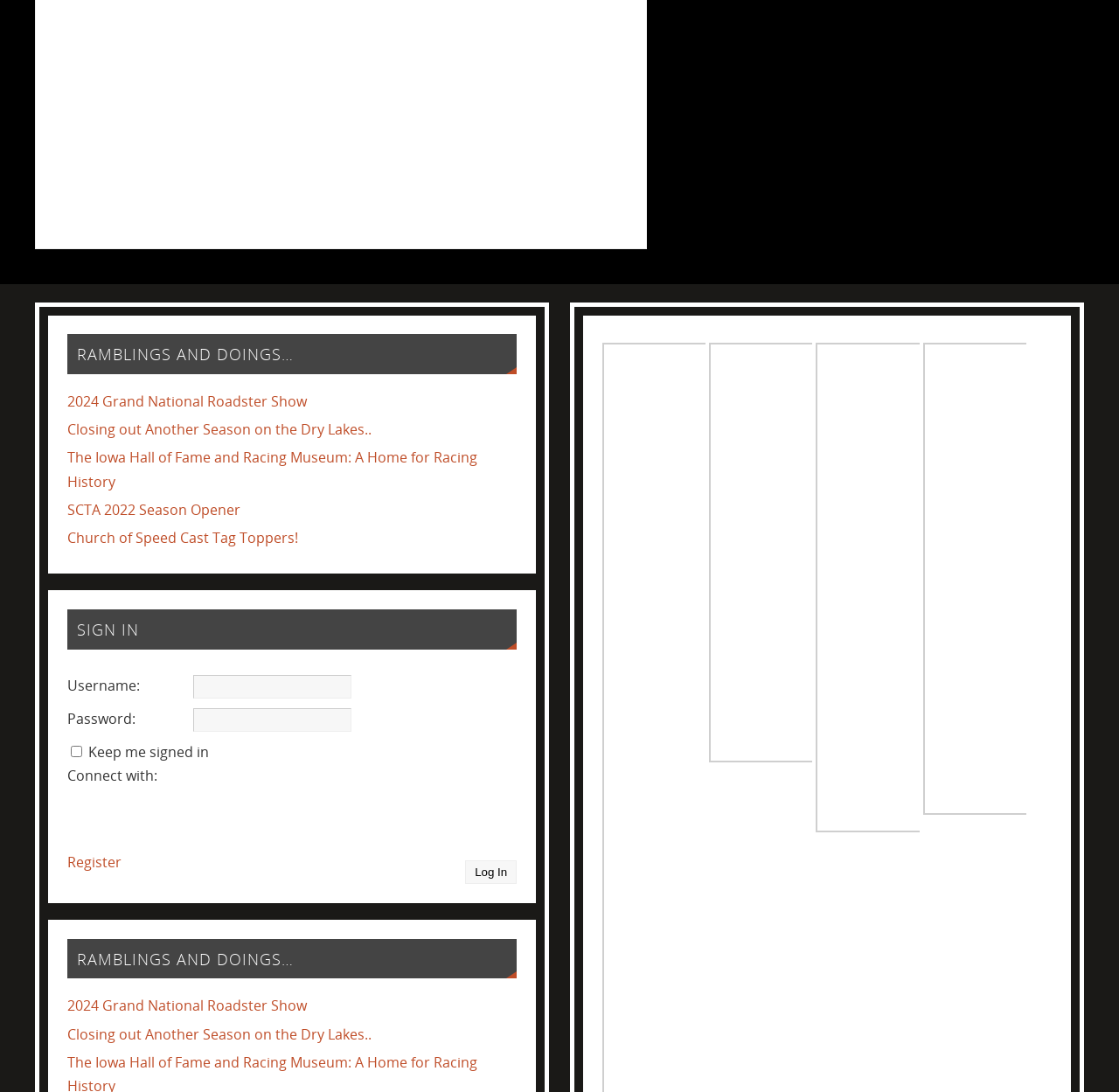Respond to the following question using a concise word or phrase: 
What is the alternative login method?

Social networks